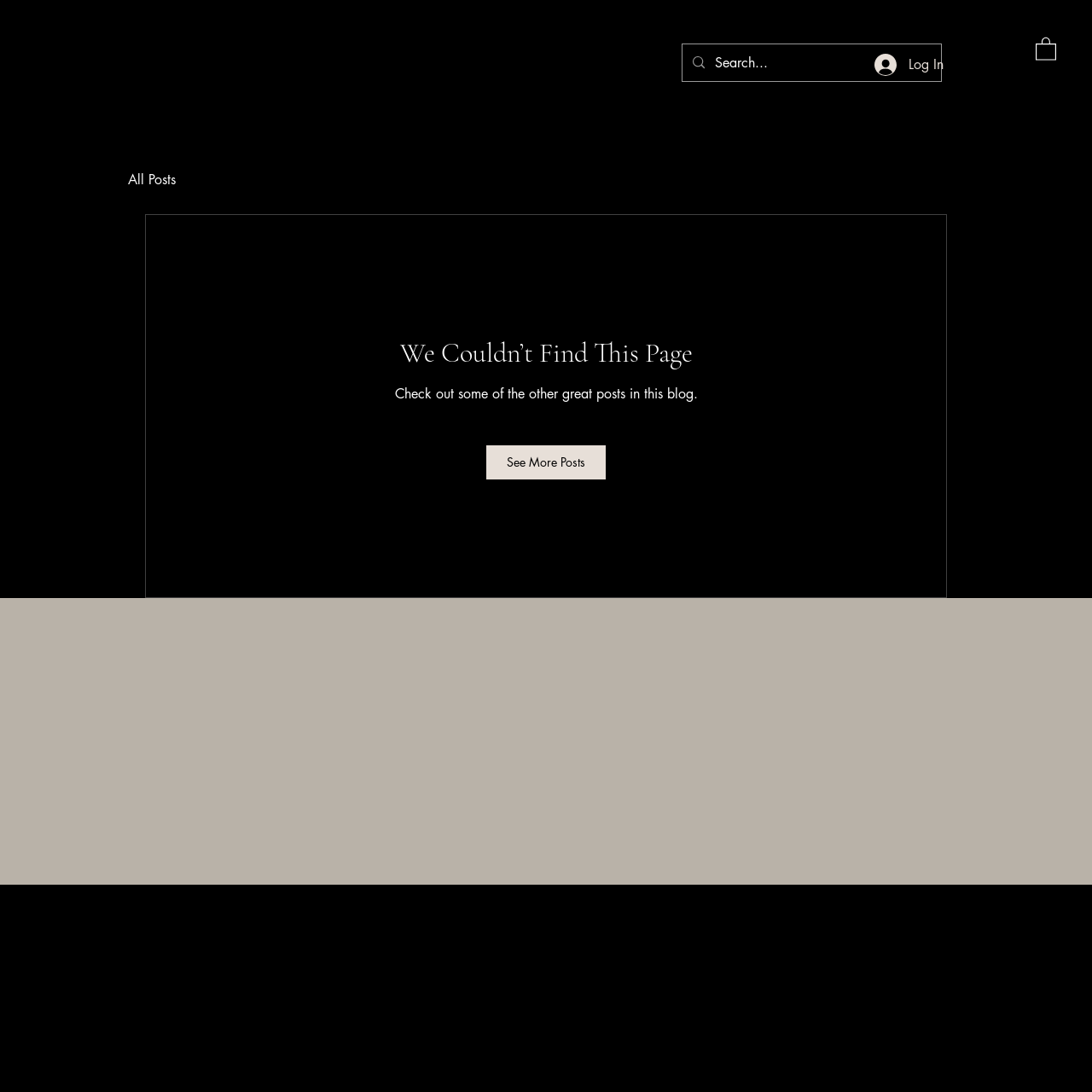Locate the bounding box coordinates of the segment that needs to be clicked to meet this instruction: "Contact us for more information".

[0.832, 0.078, 0.969, 0.115]